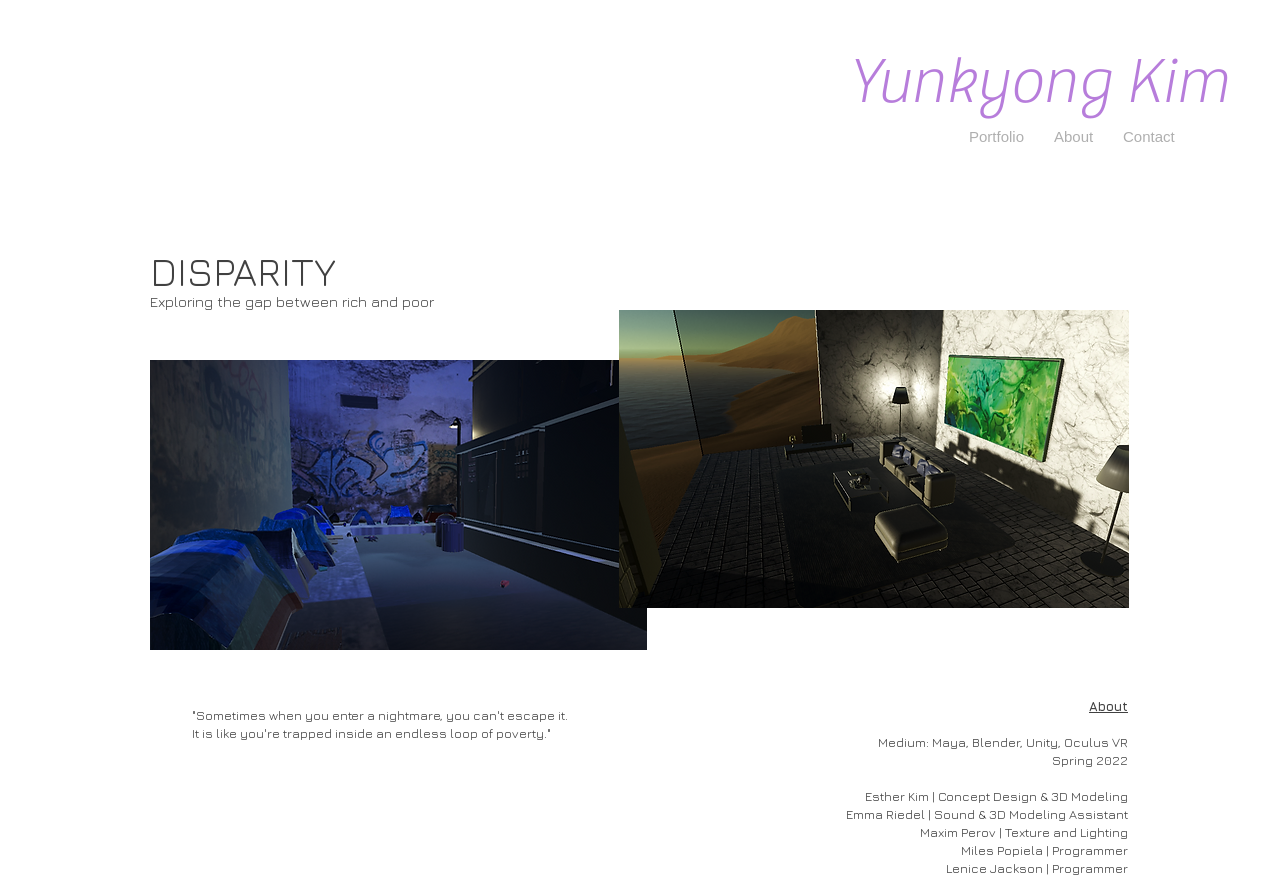Analyze the image and give a detailed response to the question:
What is the theme of the project?

The theme of the project can be inferred from the heading element, which reads 'Exploring the gap between rich and poor'. This suggests that the project is focused on exploring the disparities between the rich and the poor.